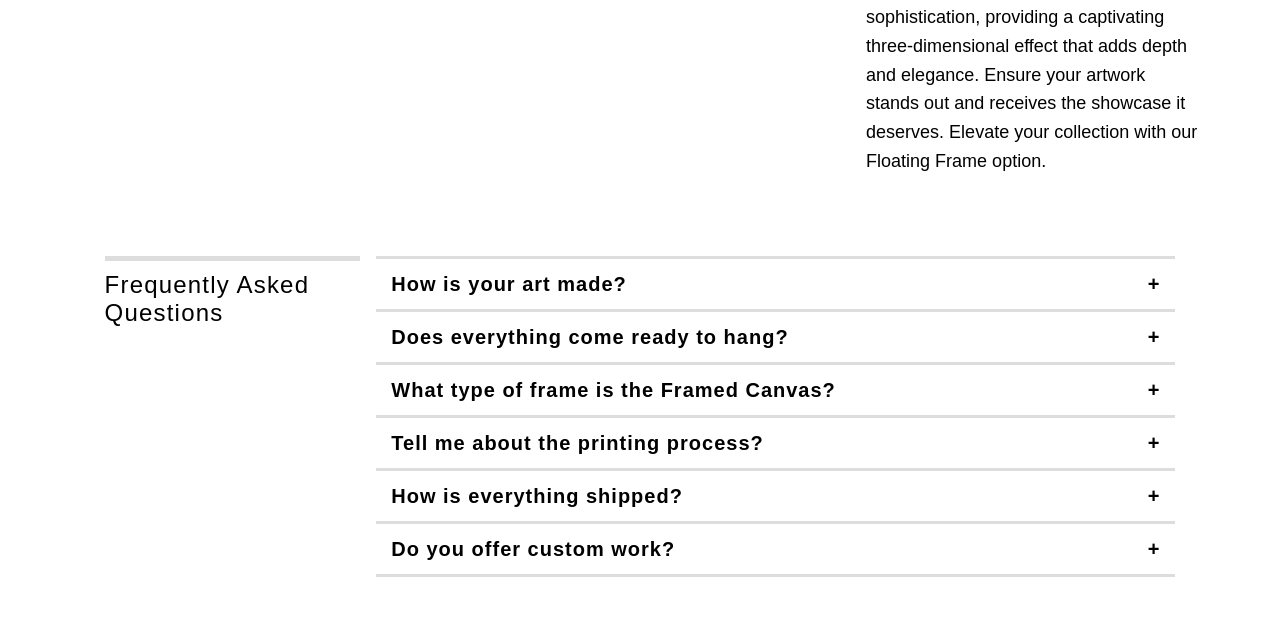How long does it take to process orders?
Based on the visual, give a brief answer using one word or a short phrase.

Within the week